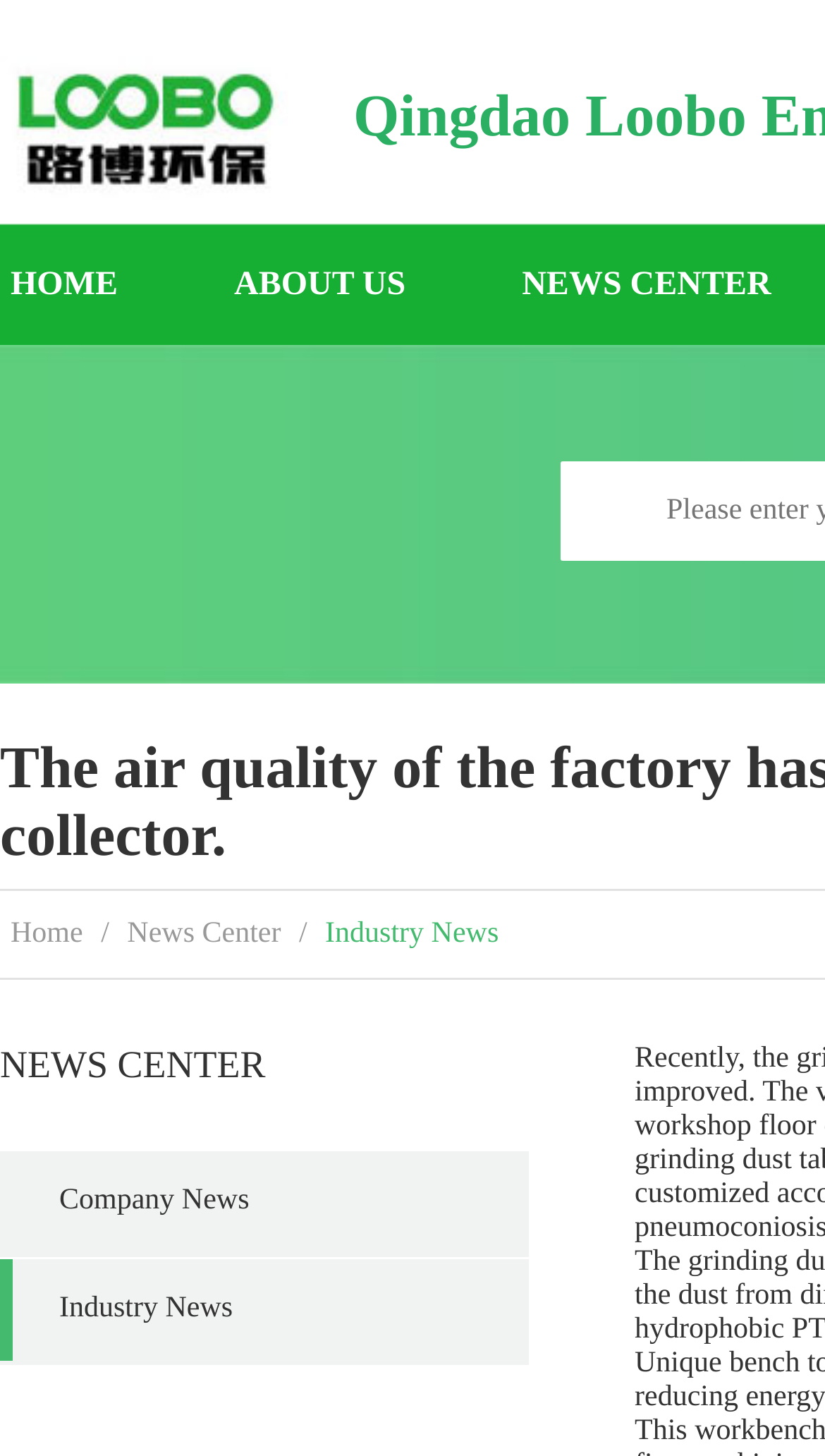How many main categories are there in the navigation menu?
Using the picture, provide a one-word or short phrase answer.

3